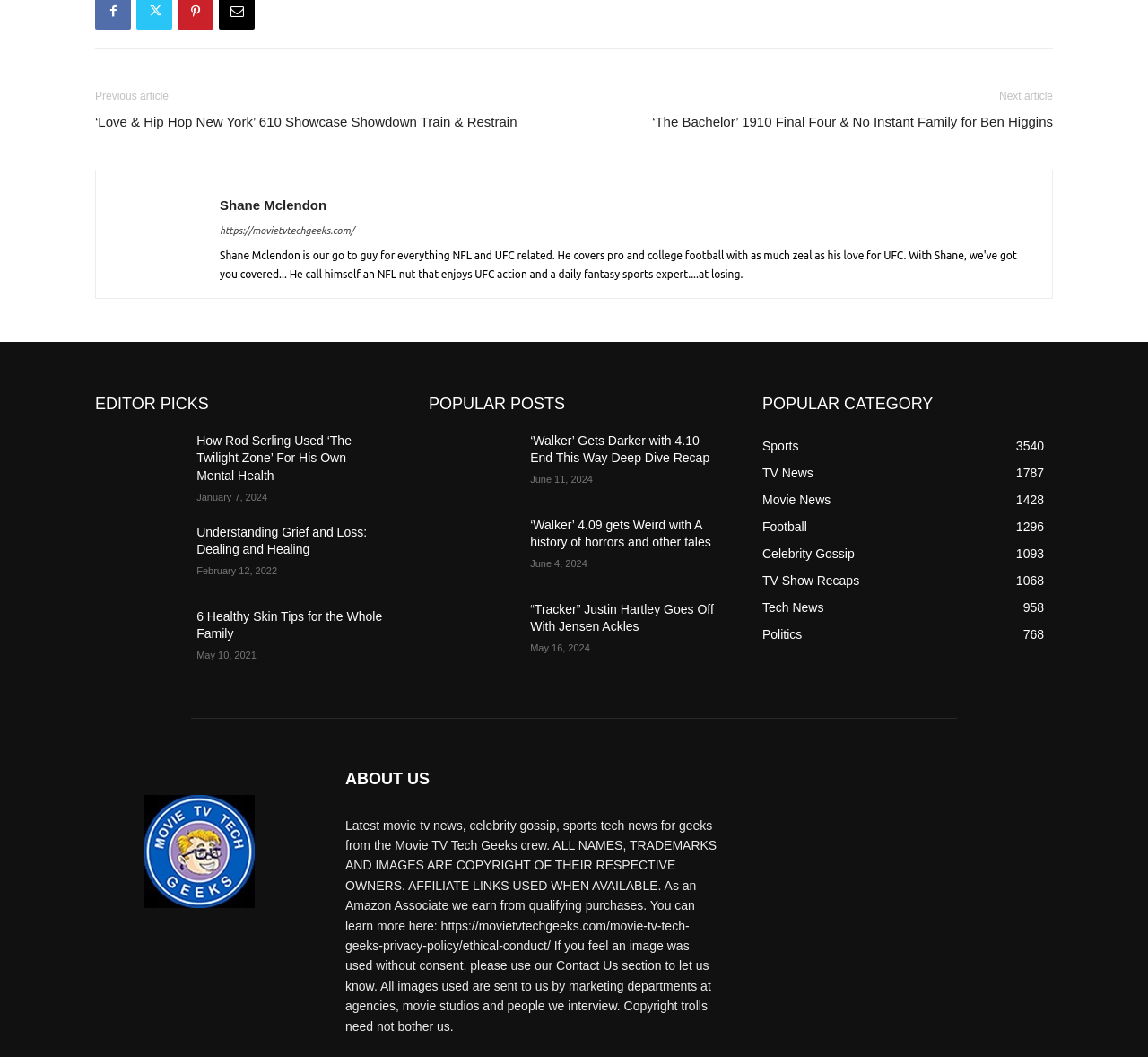Please locate the bounding box coordinates of the element's region that needs to be clicked to follow the instruction: "Read 'How Rod Serling Used ‘The Twilight Zone’ For His Own Mental Health' article". The bounding box coordinates should be provided as four float numbers between 0 and 1, i.e., [left, top, right, bottom].

[0.083, 0.409, 0.159, 0.467]